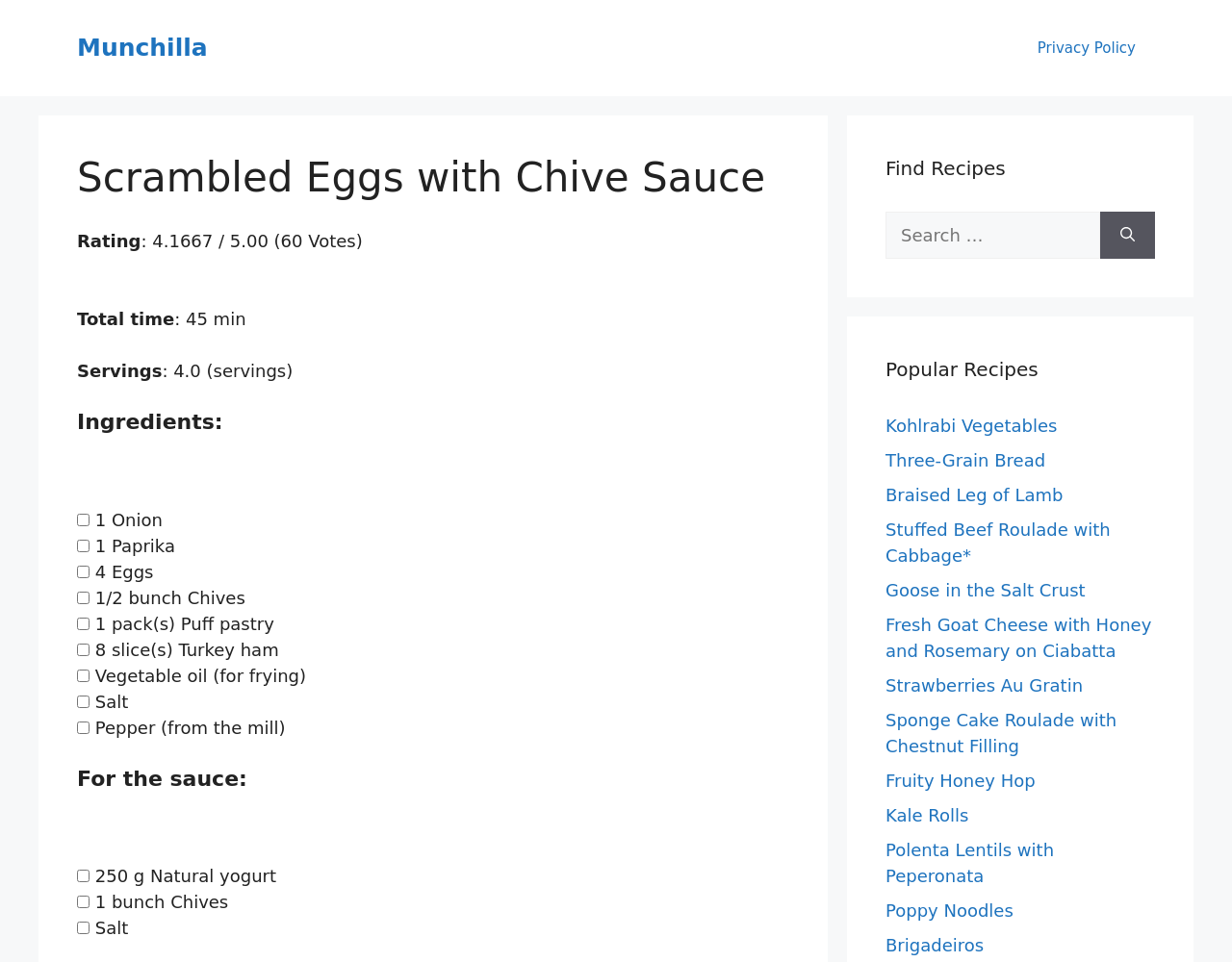Given the element description, predict the bounding box coordinates in the format (top-left x, top-left y, bottom-right x, bottom-right y), using floating point numbers between 0 and 1: Fruity Honey Hop

[0.719, 0.801, 0.84, 0.822]